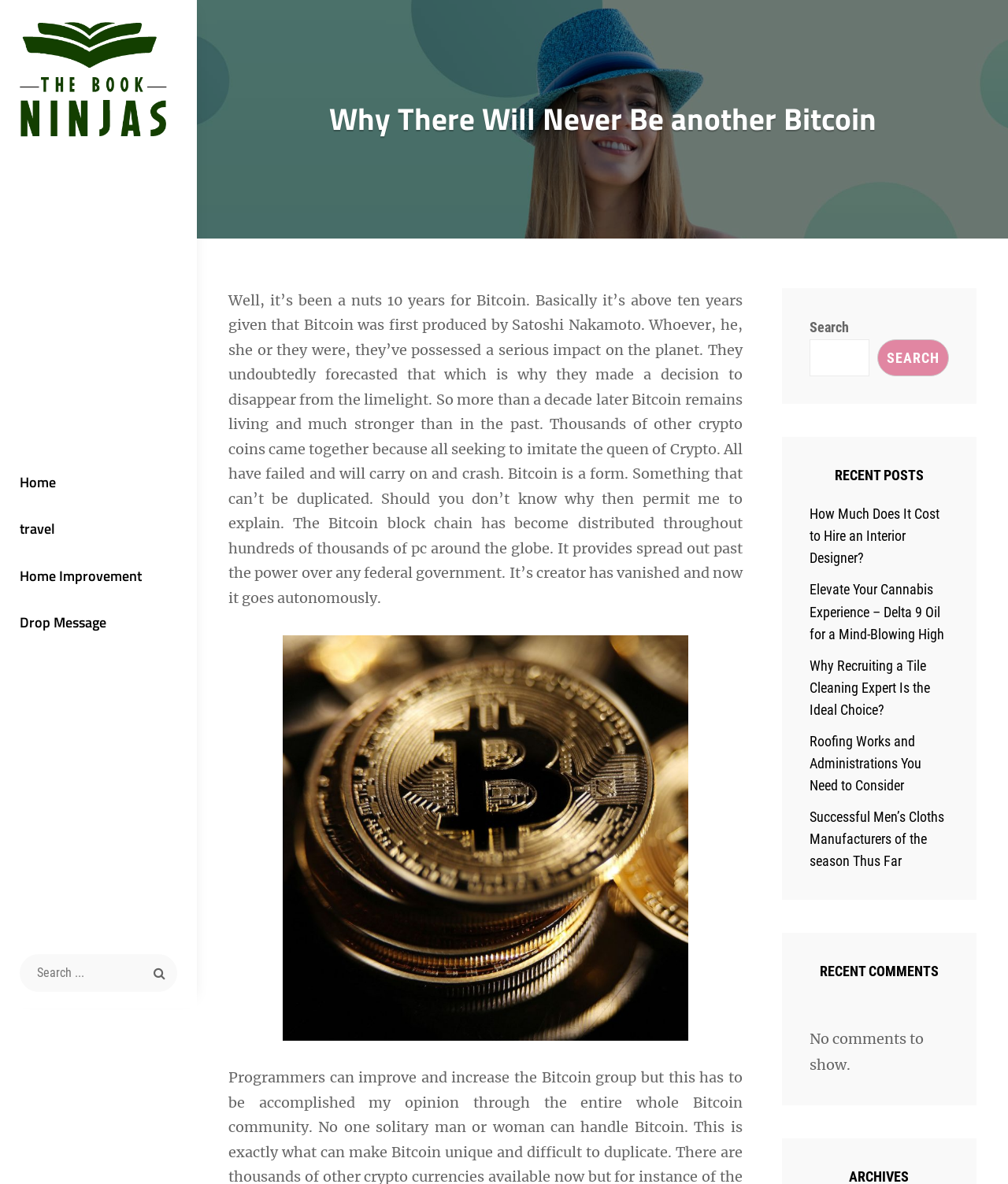Answer the question below using just one word or a short phrase: 
What is the purpose of the search bar?

To search the website